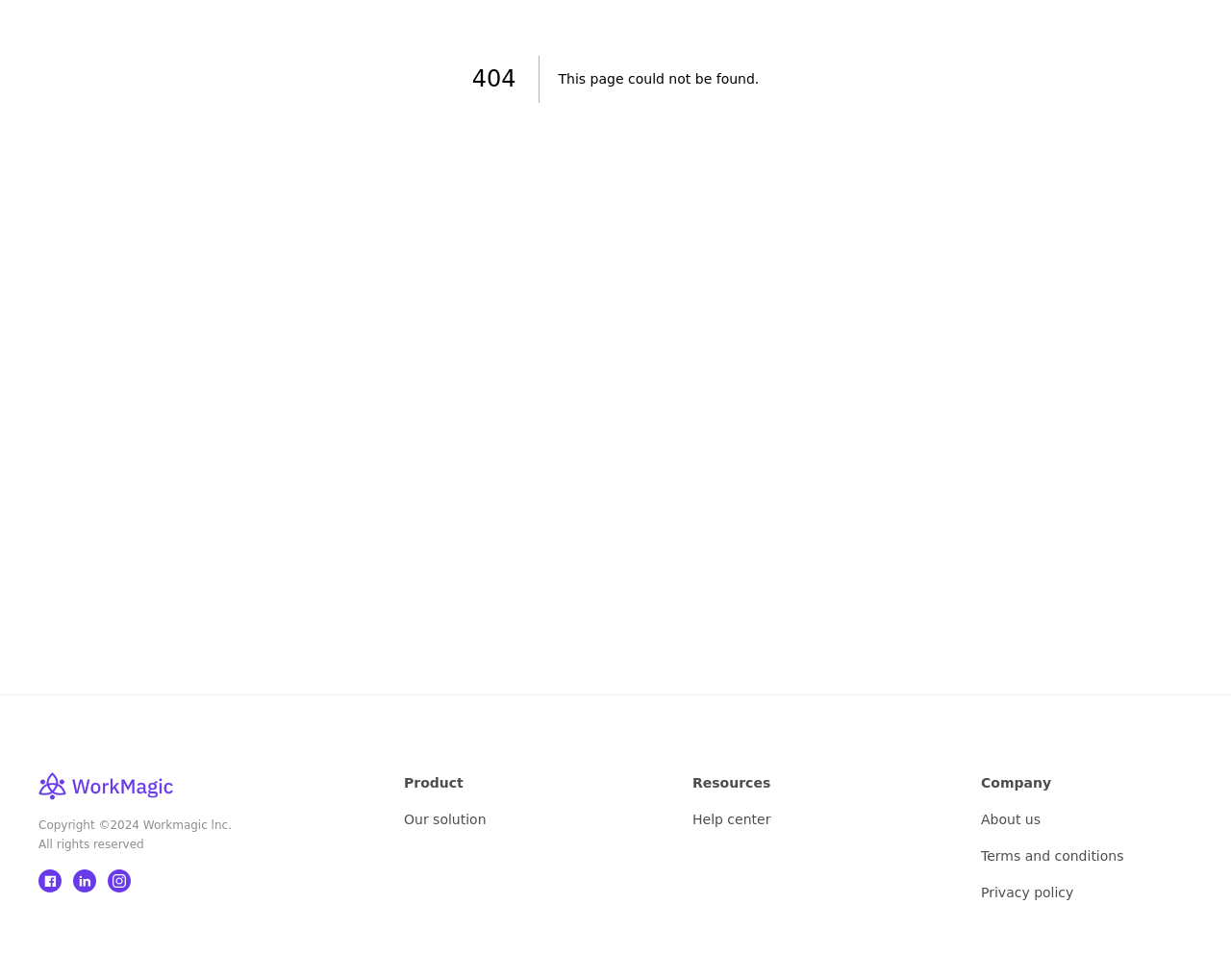Determine the bounding box coordinates for the UI element with the following description: "Our solution". The coordinates should be four float numbers between 0 and 1, represented as [left, top, right, bottom].

[0.328, 0.825, 0.5, 0.847]